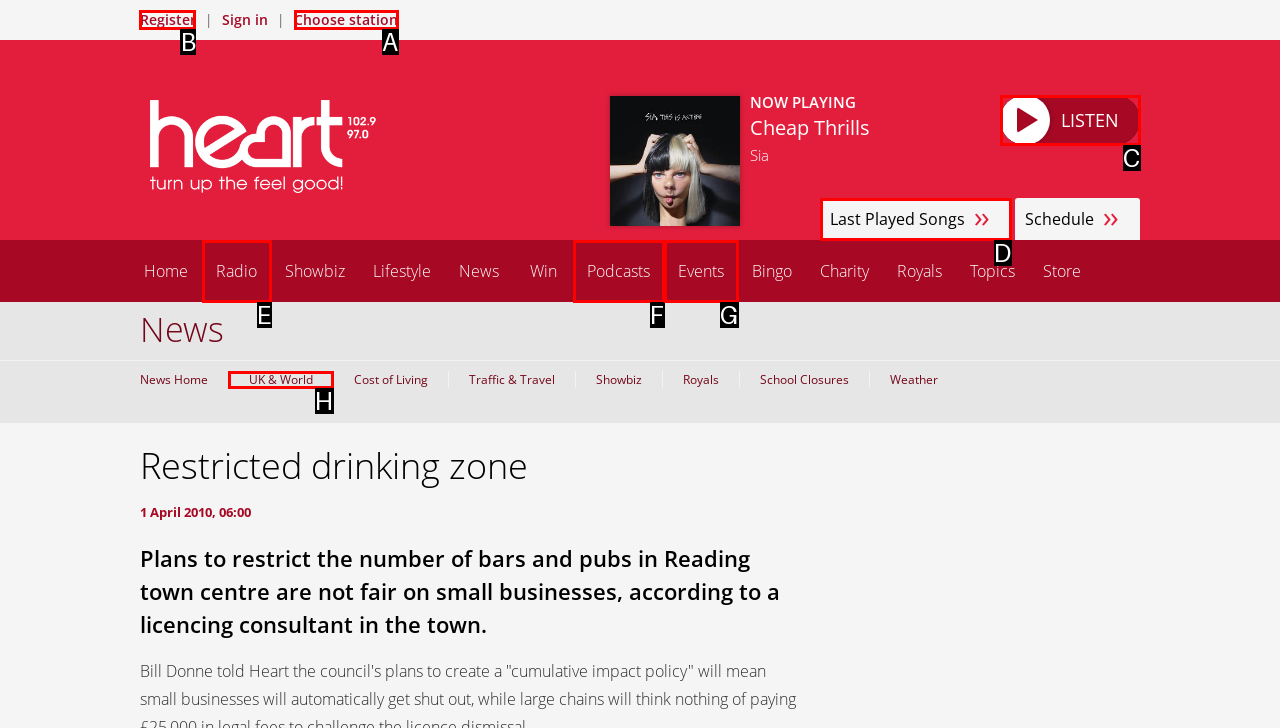Tell me the letter of the UI element I should click to accomplish the task: Register based on the choices provided in the screenshot.

B